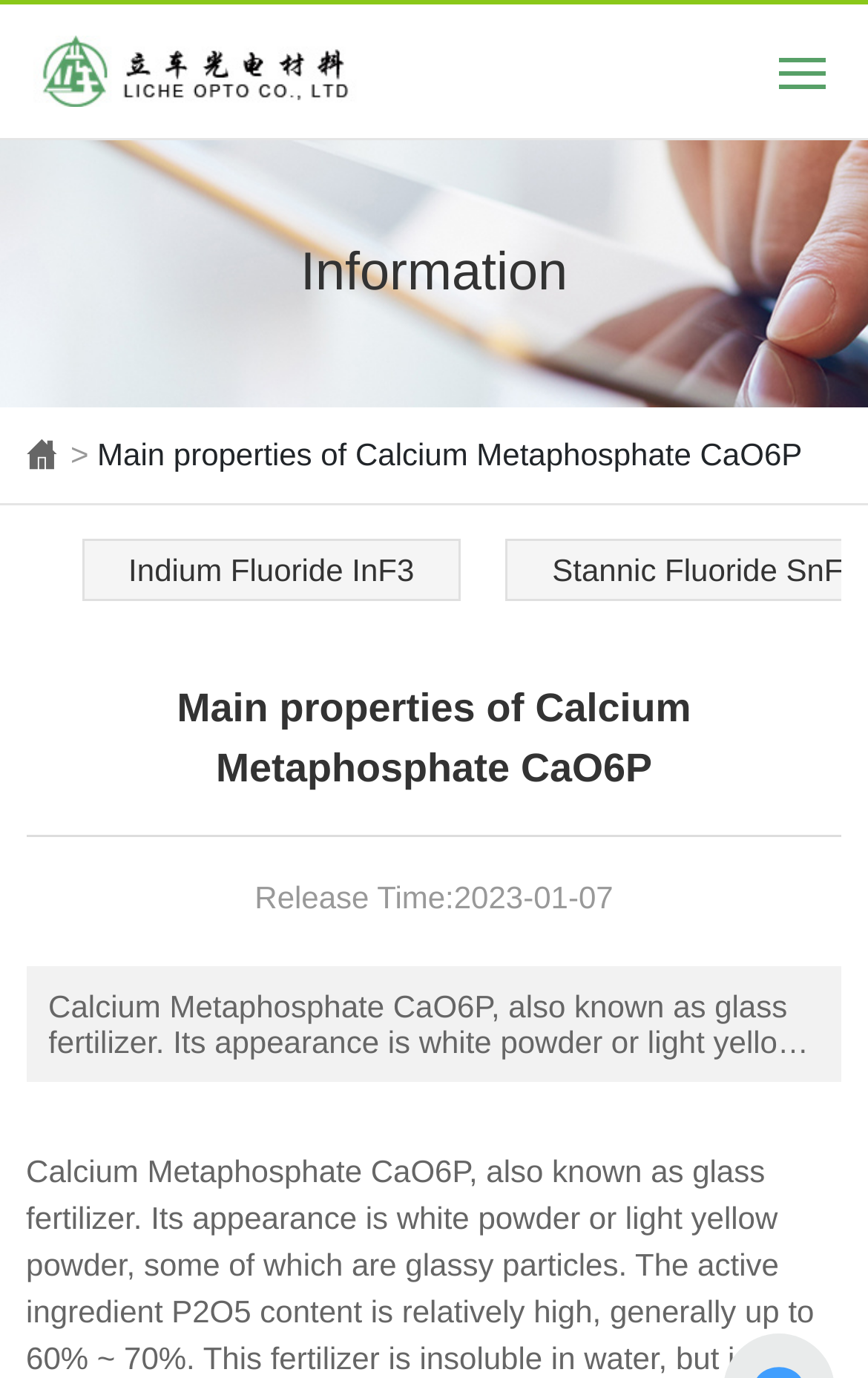Please determine the bounding box coordinates, formatted as (top-left x, top-left y, bottom-right x, bottom-right y), with all values as floating point numbers between 0 and 1. Identify the bounding box of the region described as: alt="Information" title="Information"

[0.0, 0.184, 1.0, 0.21]